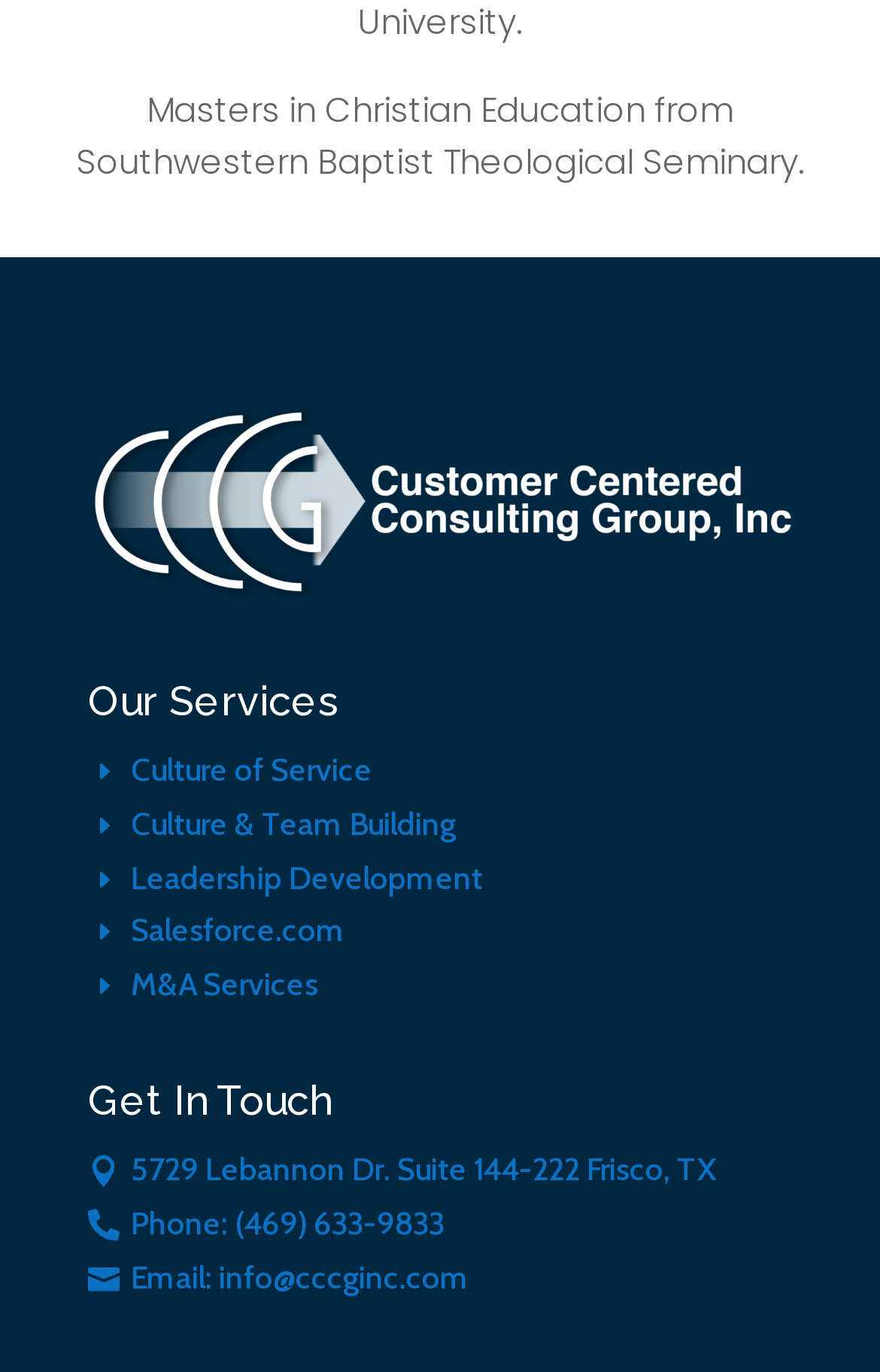What is the company's email address?
Please look at the screenshot and answer in one word or a short phrase.

info@cccginc.com